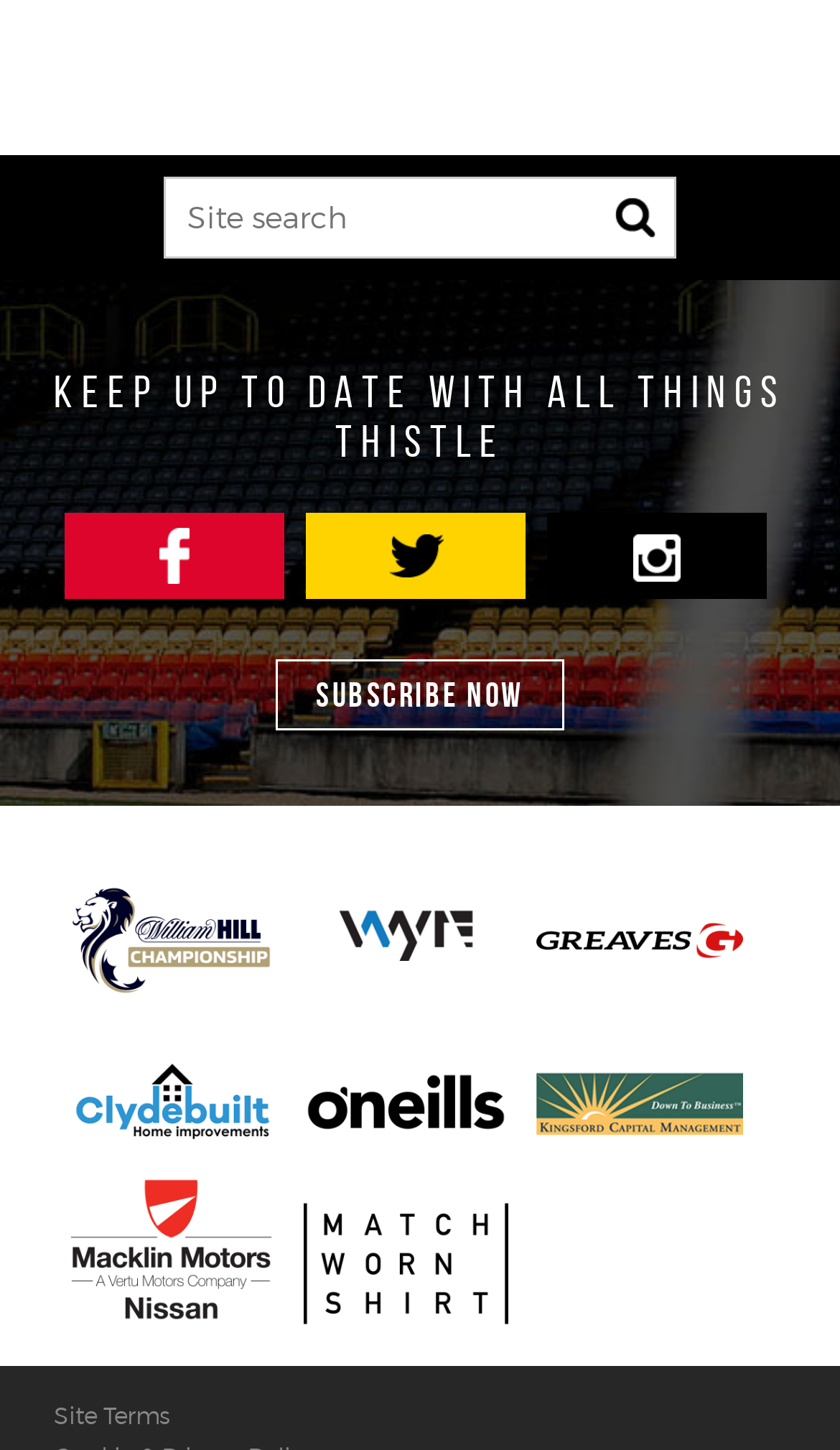Using the information in the image, could you please answer the following question in detail:
How many social media platforms are linked on the webpage?

The webpage has links to three social media platforms: Facebook, Twitter, and Instagram, each with an accompanying image.